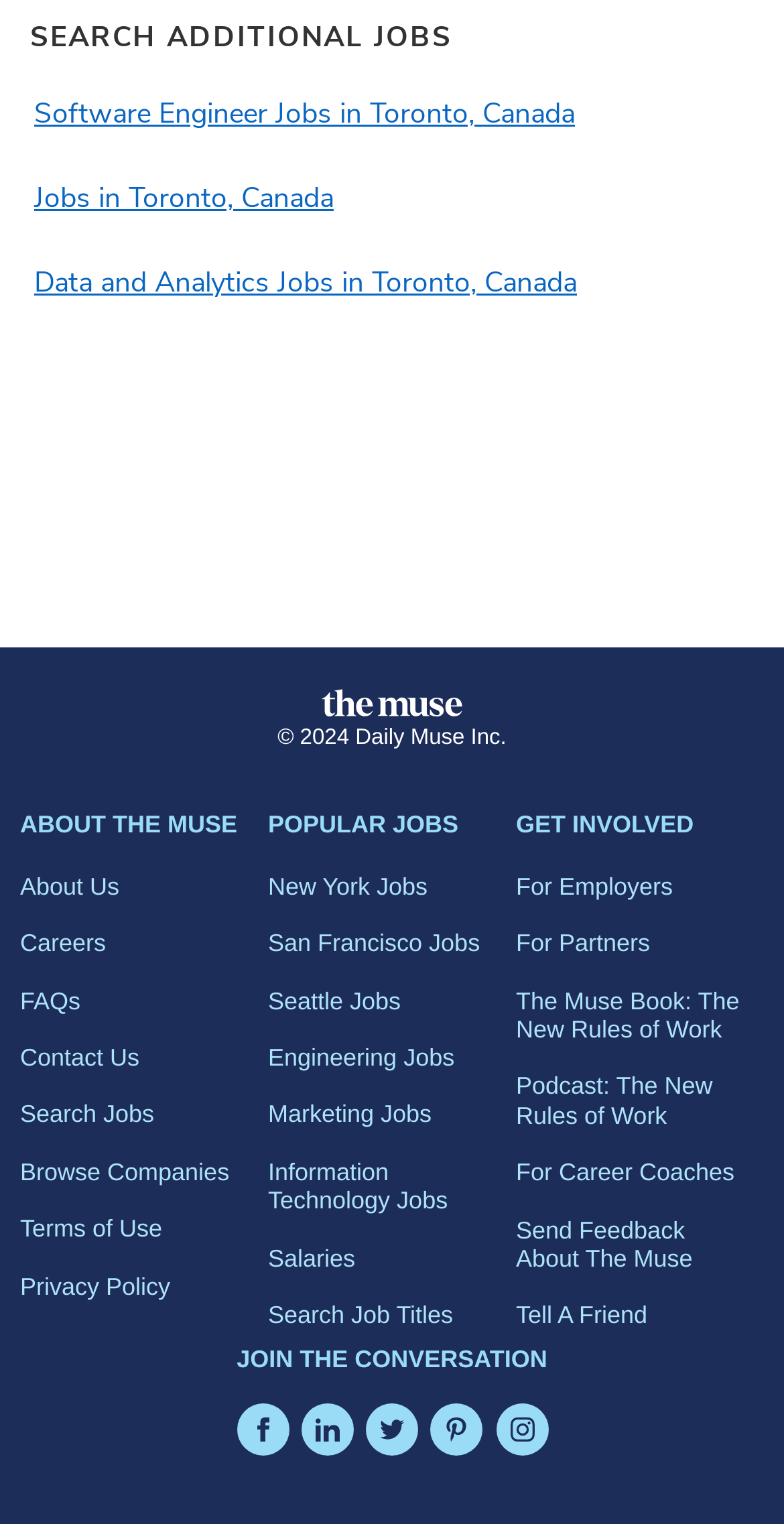What is the name of the book mentioned on the webpage?
Using the image, answer in one word or phrase.

The New Rules of Work